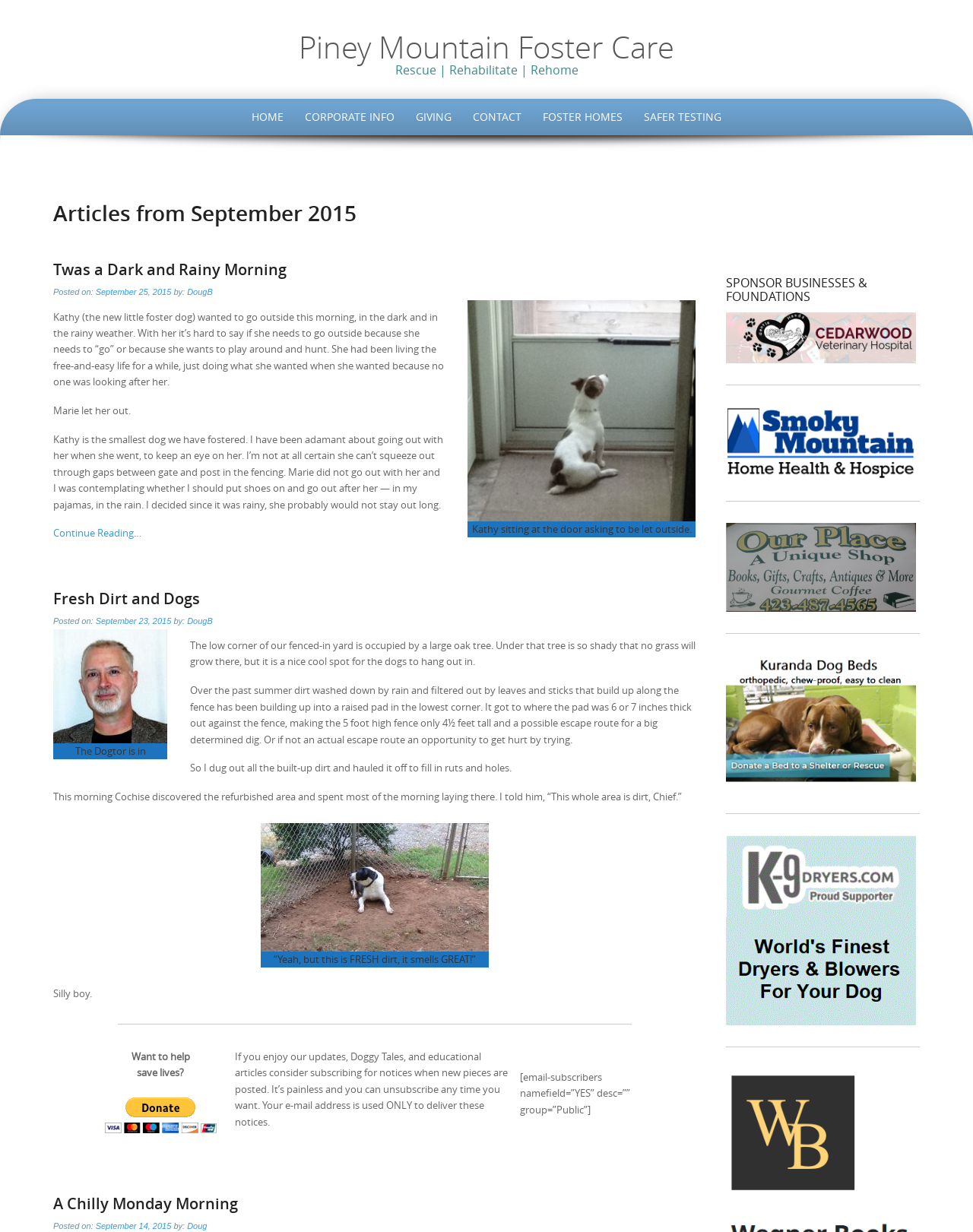What is the name of the foster dog?
Please provide a single word or phrase as the answer based on the screenshot.

Kathy